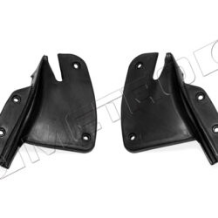What type of vehicles are the door end cap seals designed for?
Based on the image, give a concise answer in the form of a single word or short phrase.

Mopar two-door E body models